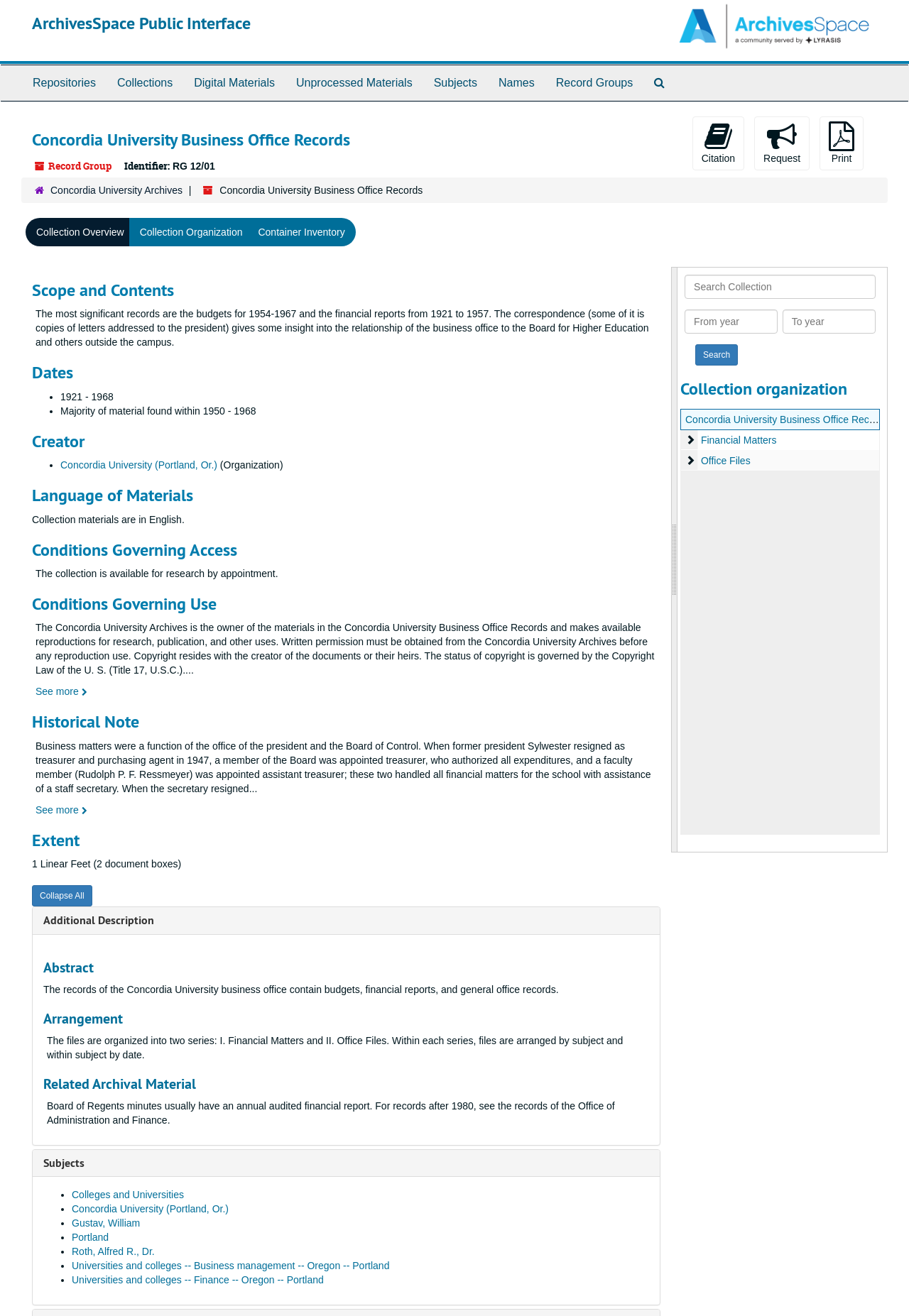Answer in one word or a short phrase: 
What is the language of the collection materials?

English